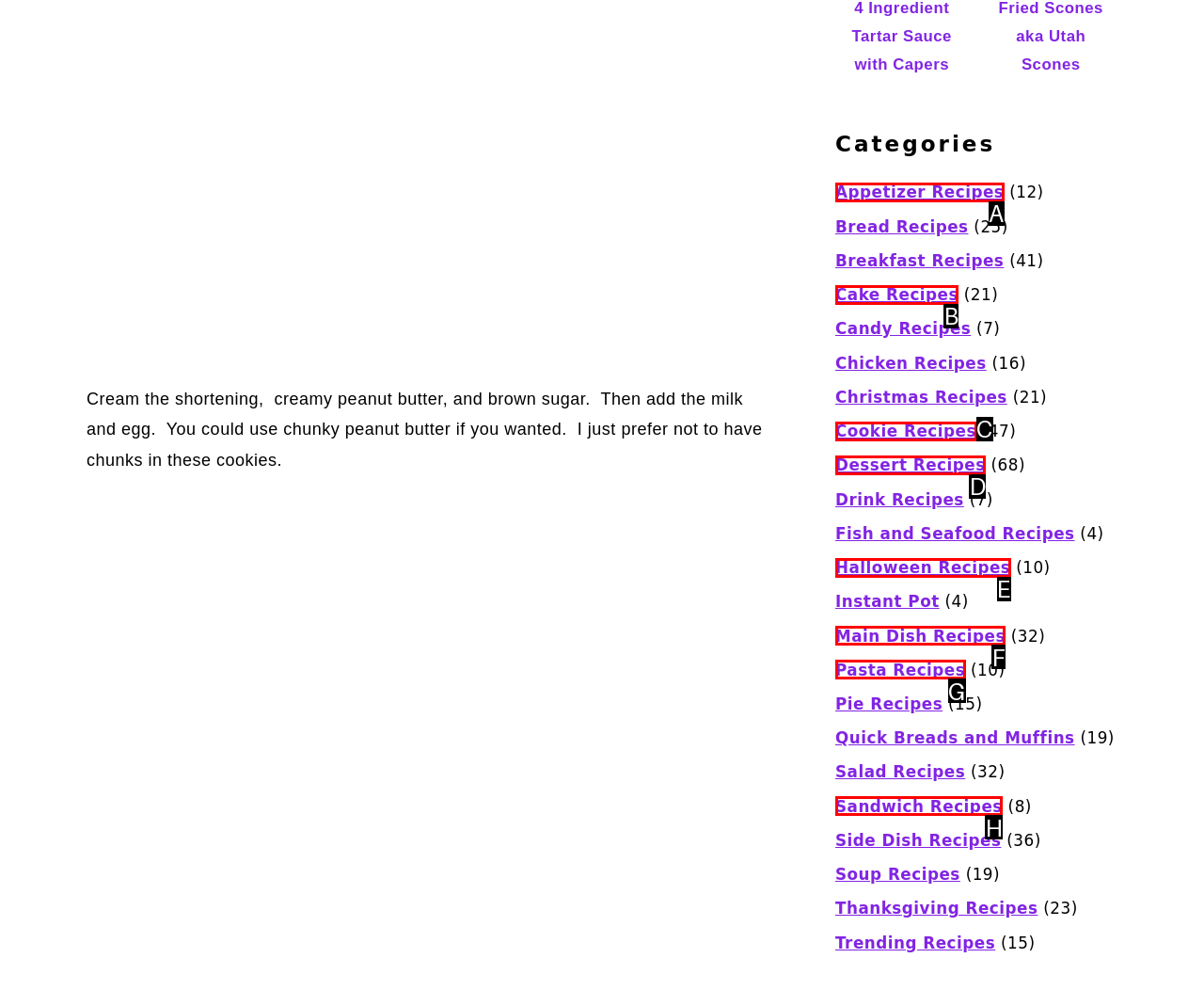Tell me the letter of the correct UI element to click for this instruction: View Cookie Recipes. Answer with the letter only.

C